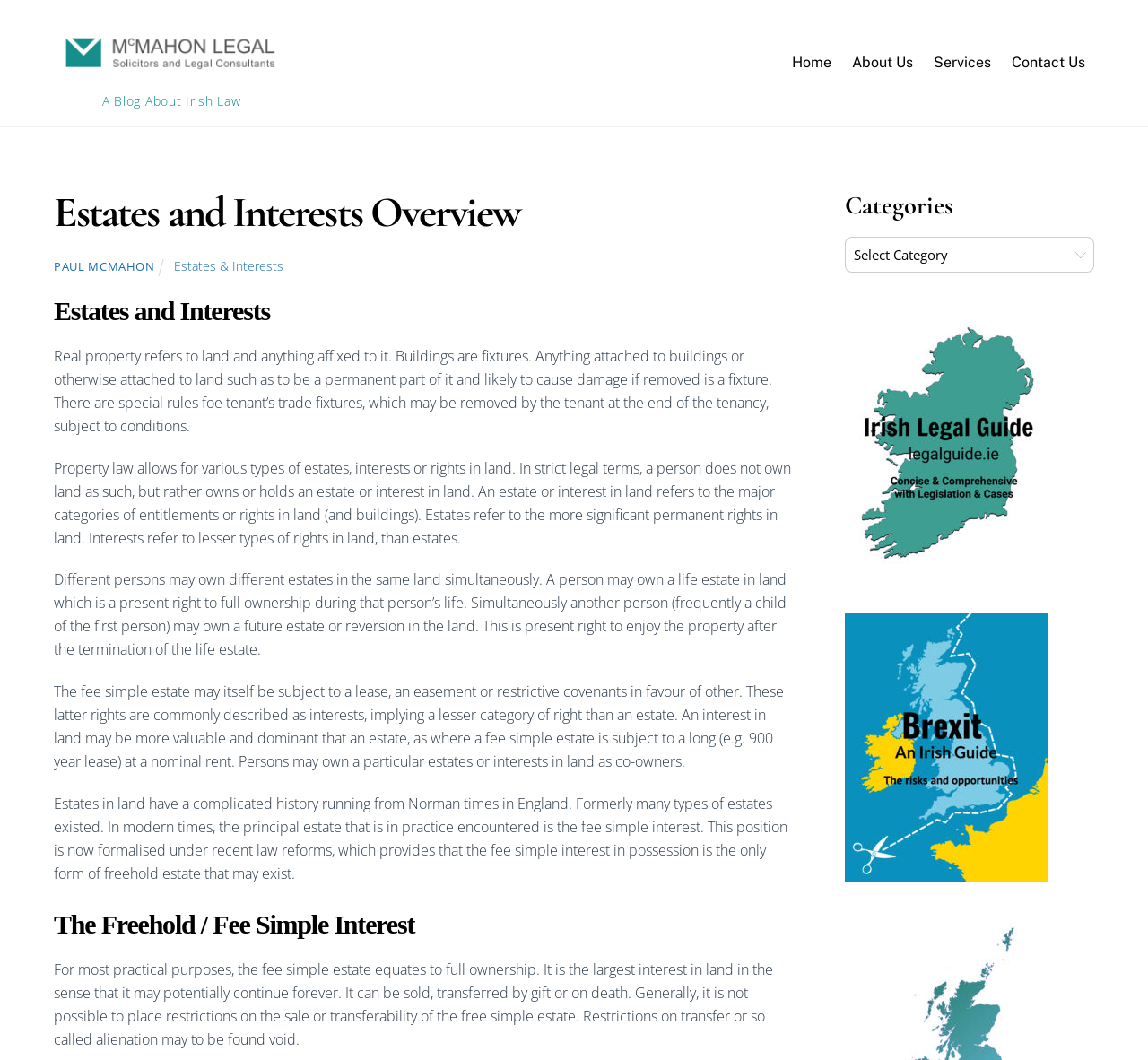Please identify the bounding box coordinates of the region to click in order to complete the given instruction: "Click the 'About Us' link". The coordinates should be four float numbers between 0 and 1, i.e., [left, top, right, bottom].

[0.735, 0.041, 0.803, 0.078]